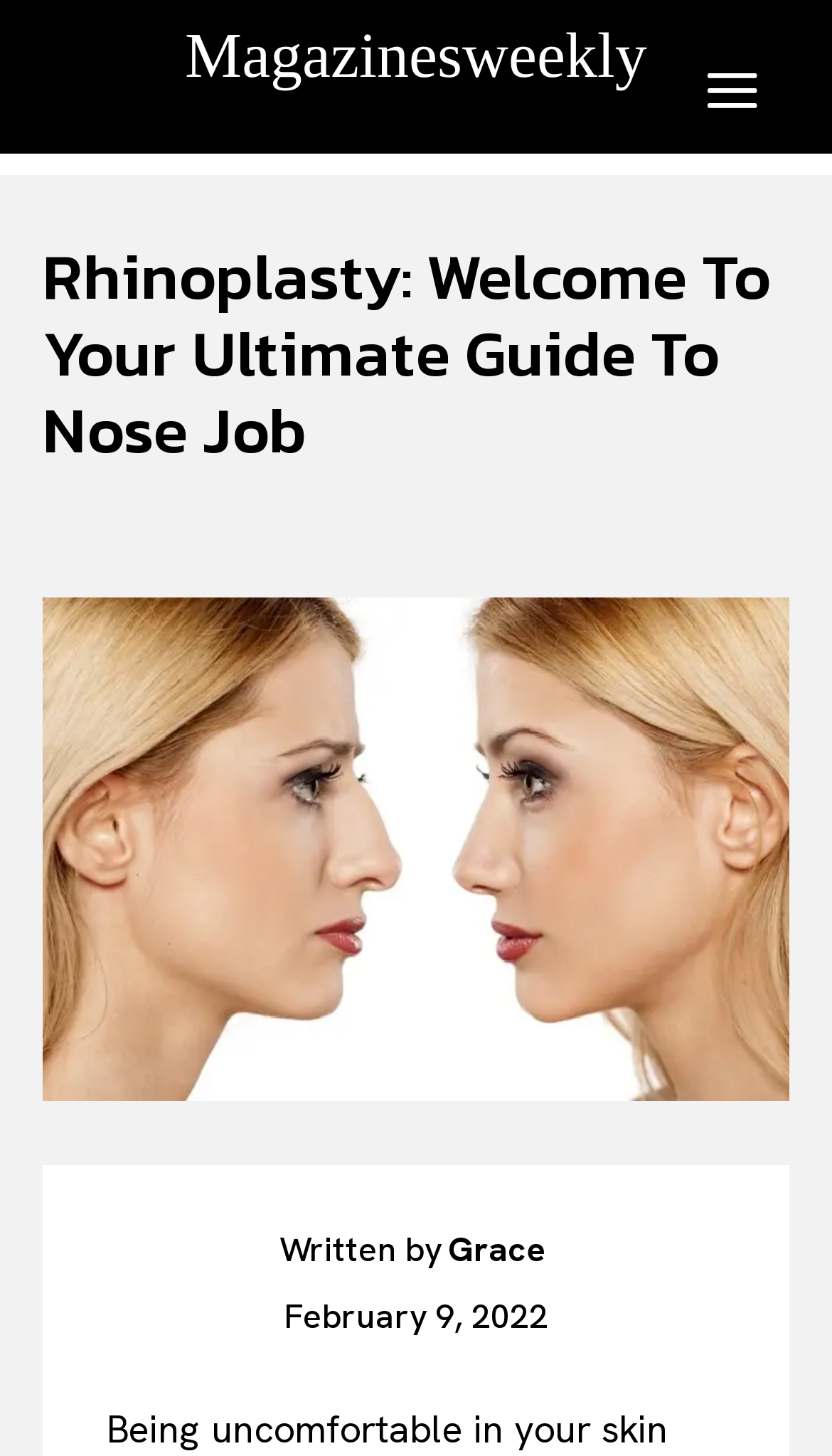Determine the bounding box coordinates of the UI element described by: "Search".

[0.717, 0.138, 0.926, 0.203]